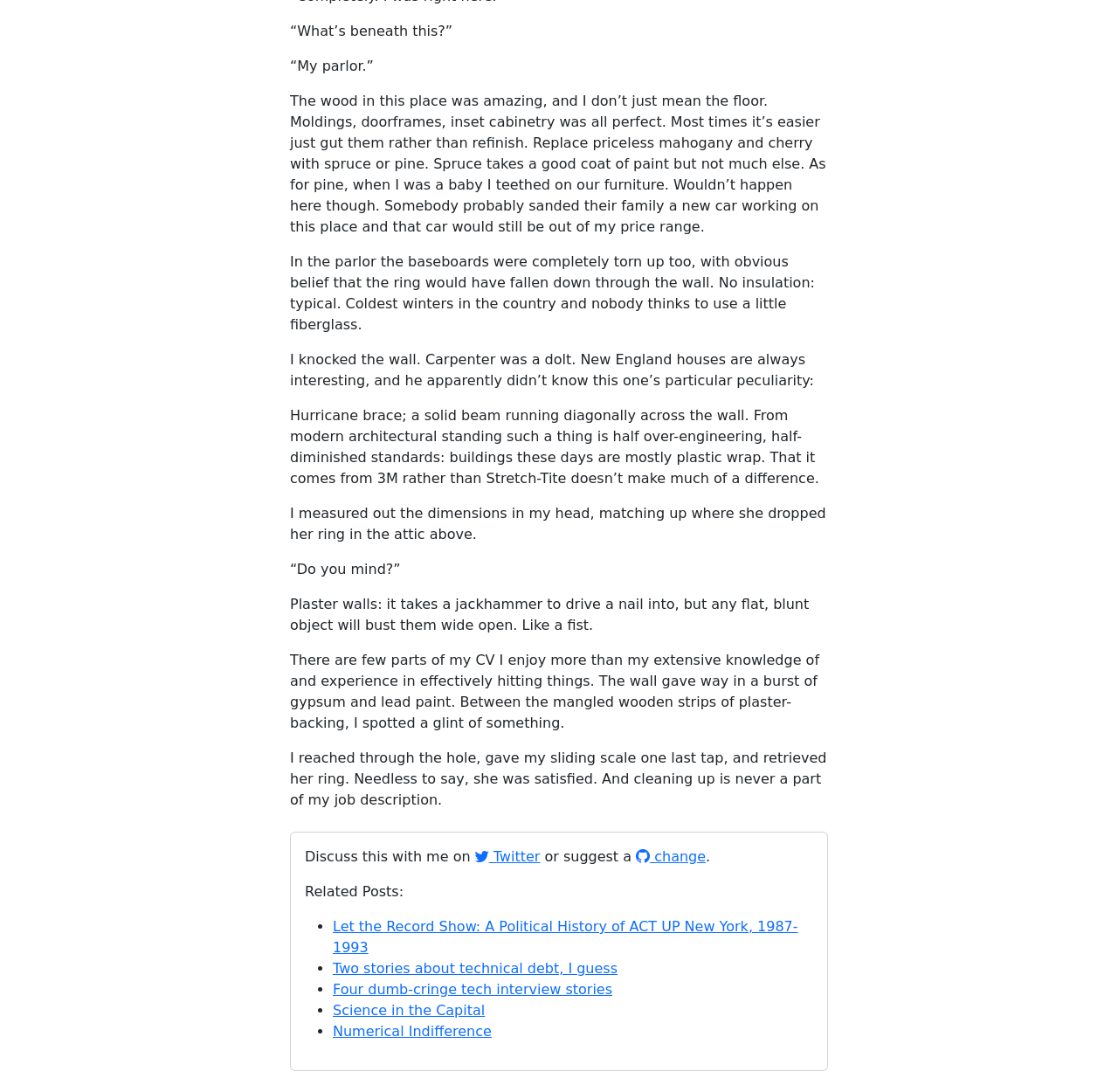What is the purpose of the hurricane brace?
Answer with a single word or short phrase according to what you see in the image.

support